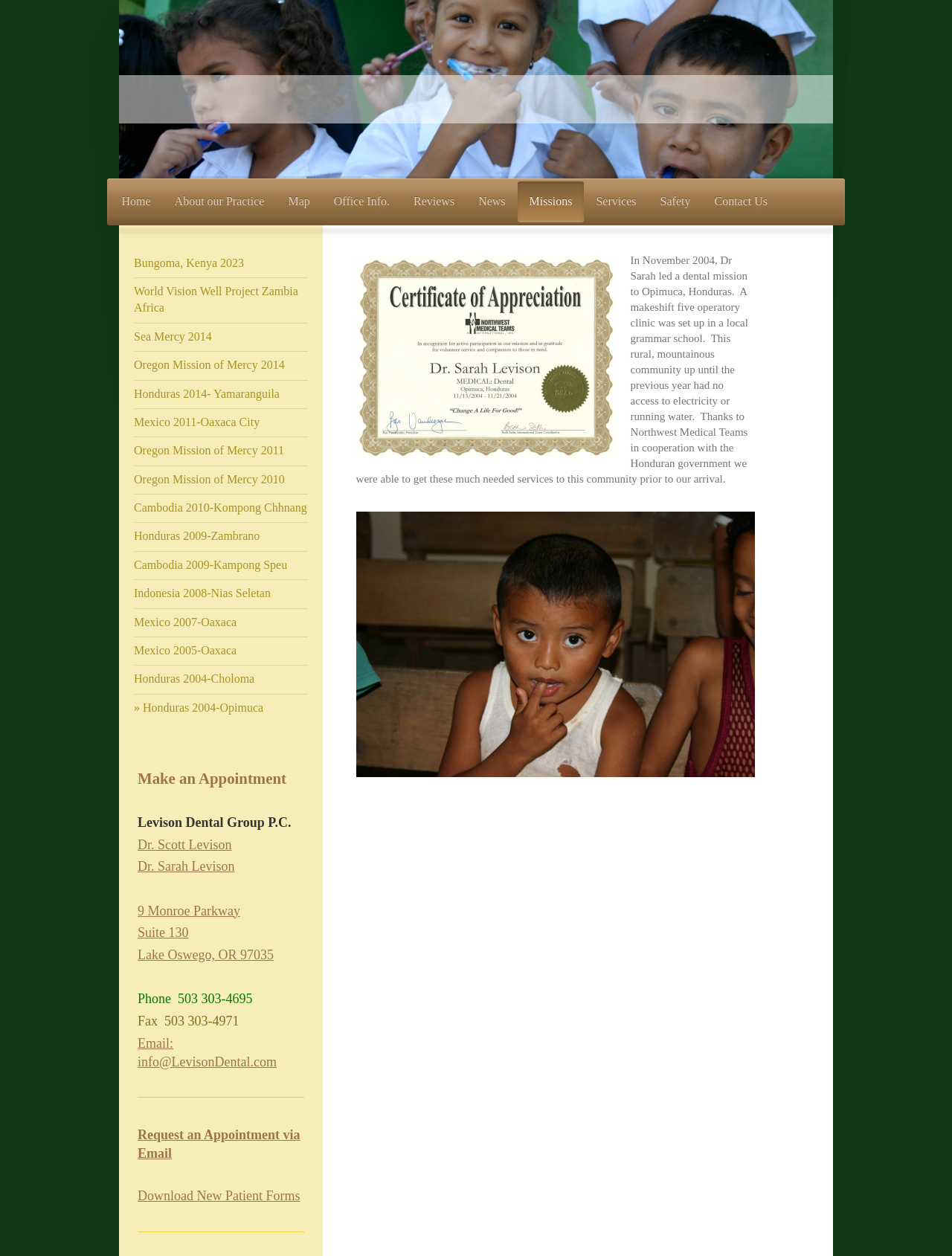Give a concise answer using one word or a phrase to the following question:
What is the purpose of the mission to Opimuca, Honduras?

Dental mission